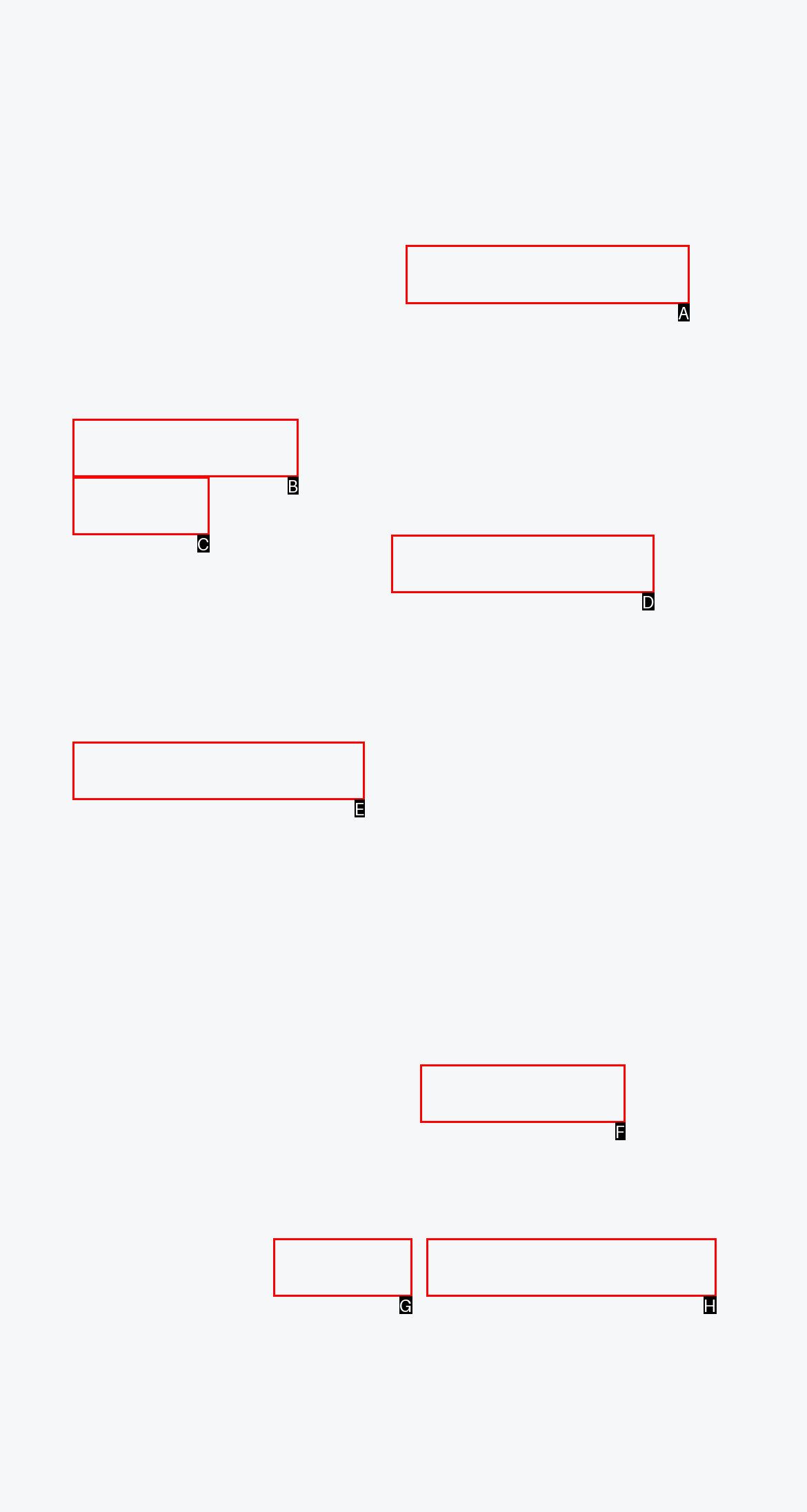Please identify the correct UI element to click for the task: Search for residential properties for sale in Swakopmund Respond with the letter of the appropriate option.

A